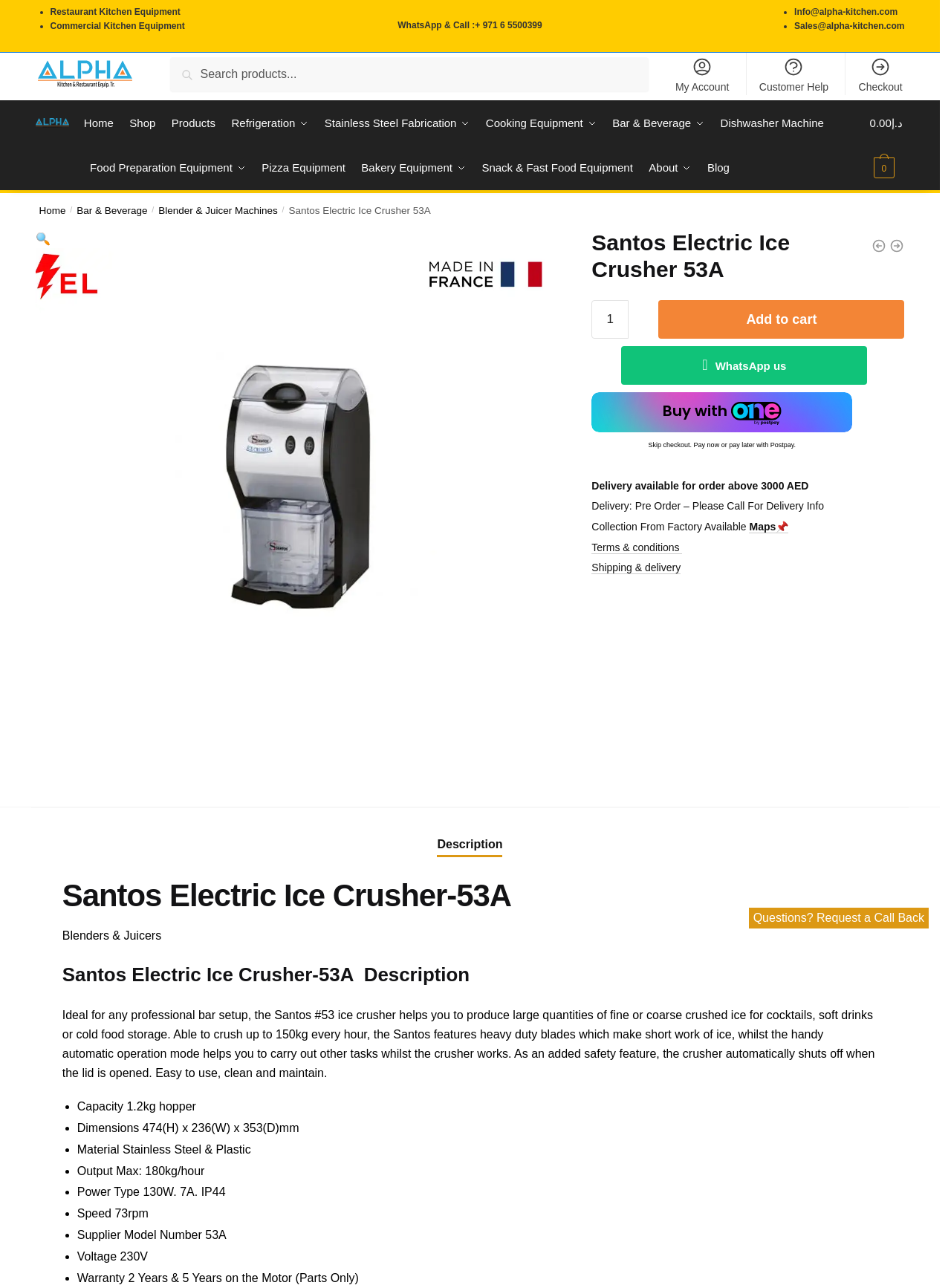Answer the following inquiry with a single word or phrase:
What happens when the lid of the Santos Electric Ice Crusher-53A is opened?

It shuts off automatically